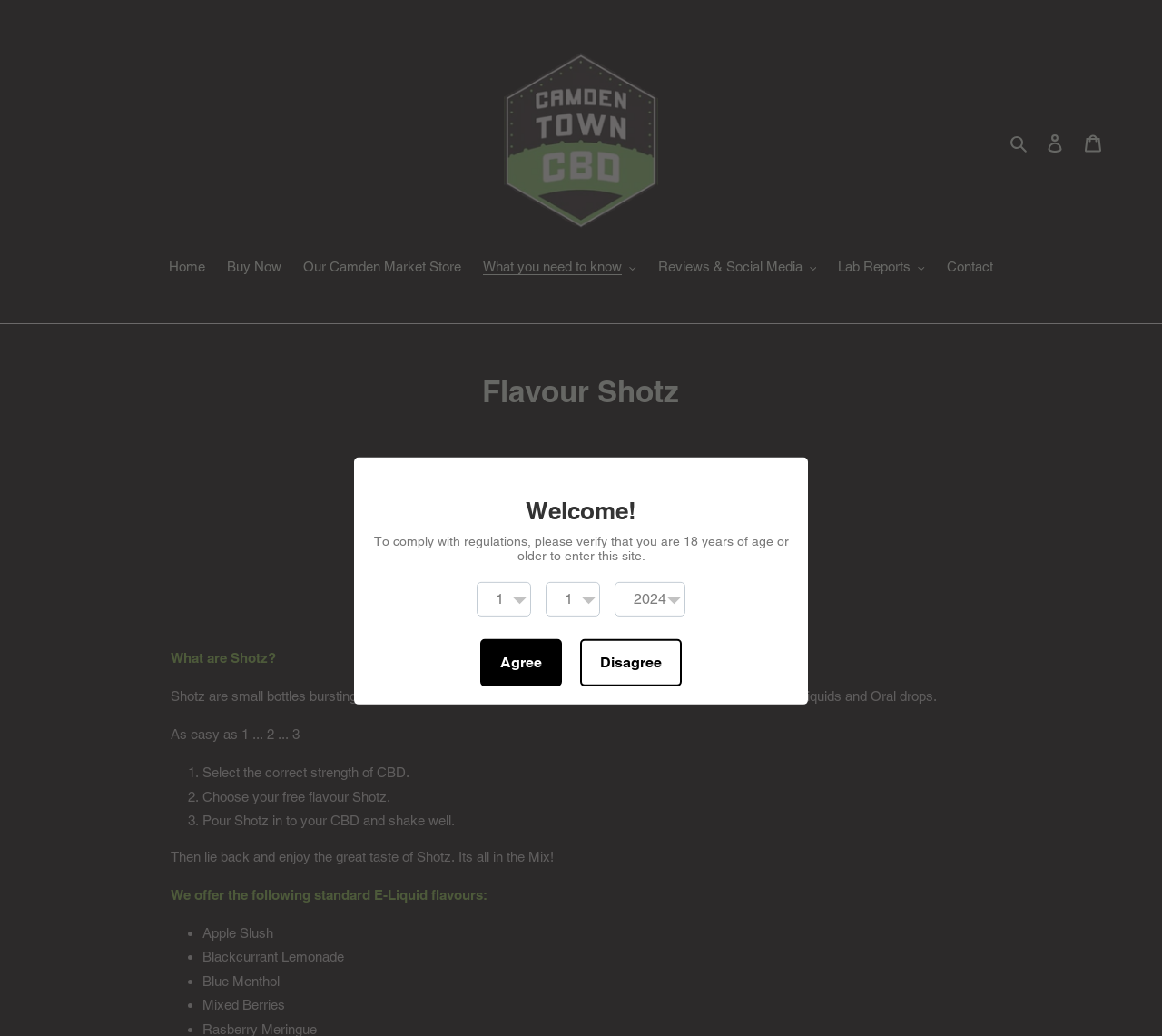Kindly provide the bounding box coordinates of the section you need to click on to fulfill the given instruction: "click the TMP LEADERSHIP TRAINING link".

None